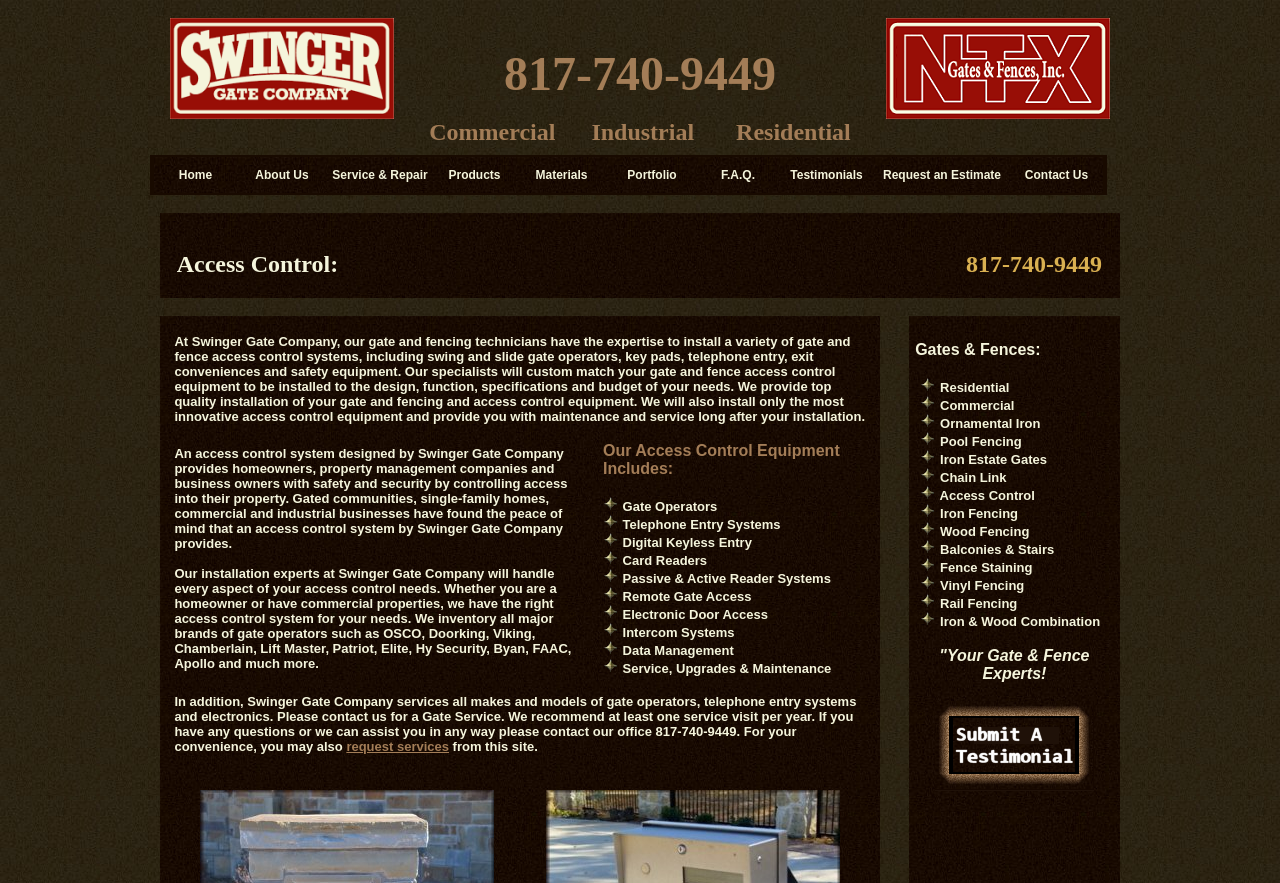What types of access control equipment are offered?
Based on the screenshot, give a detailed explanation to answer the question.

The types of access control equipment offered by the company can be found in the middle section of the webpage, where there is a list of equipment, including gate operators, telephone entry systems, digital keyless entry, card readers, and many others.